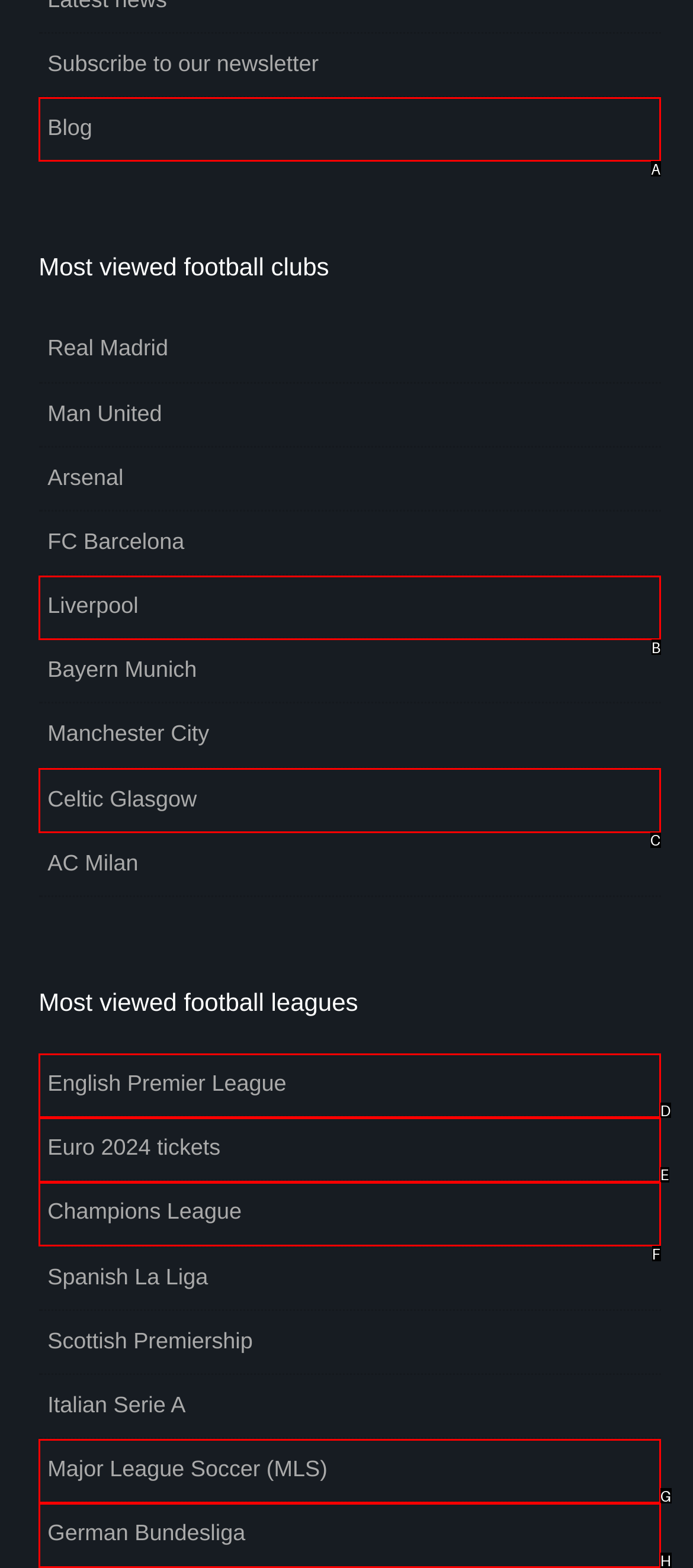Which option should be clicked to execute the following task: Visit the blog? Respond with the letter of the selected option.

A